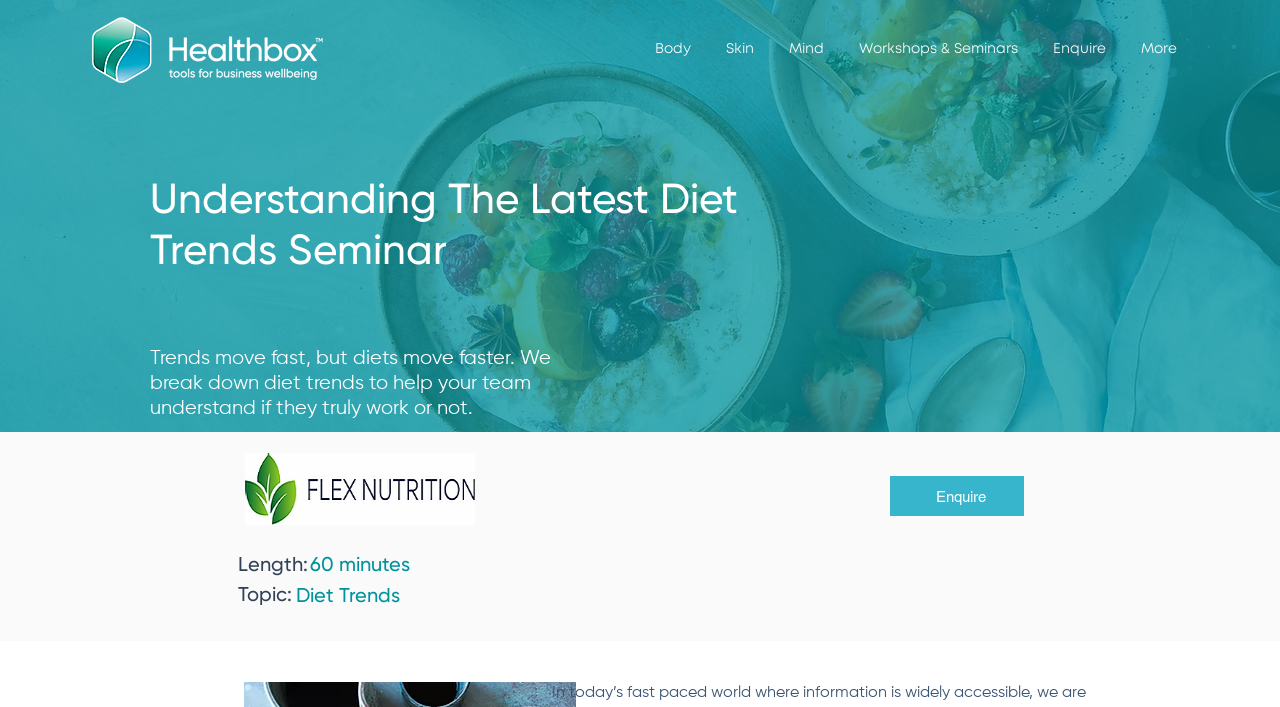Generate the text content of the main heading of the webpage.

Understanding The Latest Diet Trends Seminar